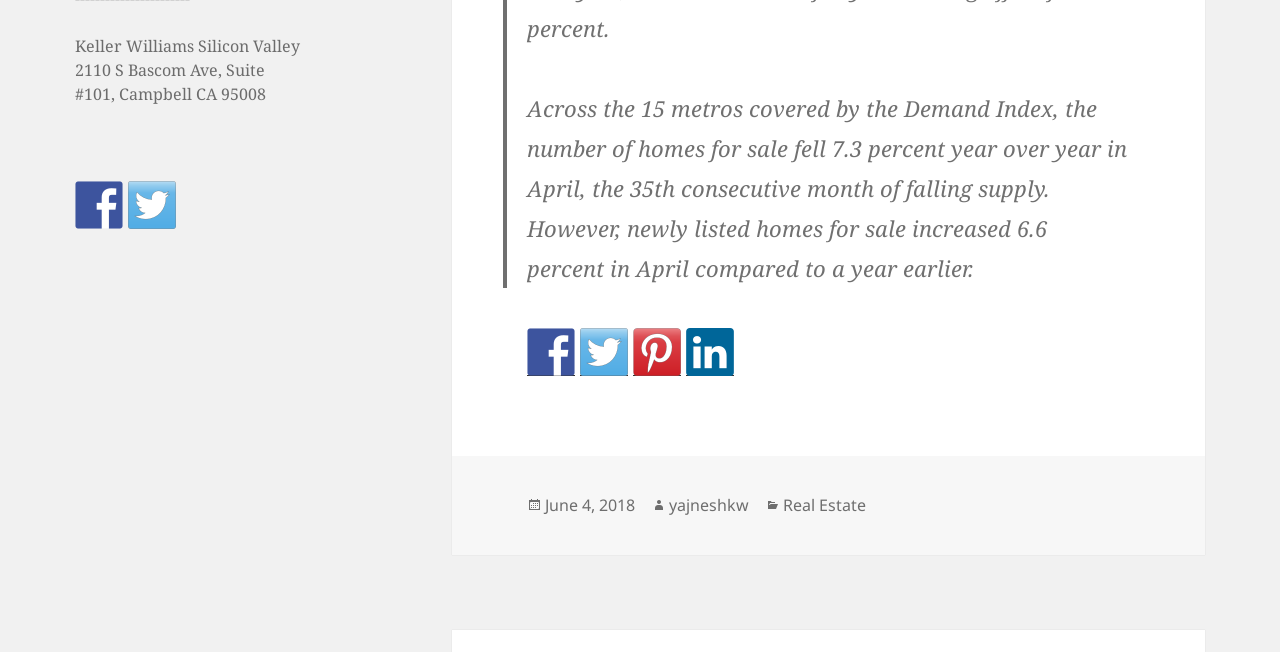How many social media links are there?
Please use the image to provide an in-depth answer to the question.

I counted the number of social media links by looking at the links and images with text 'Facebook', 'twitter', 'pinterest', and 'linkedin'.